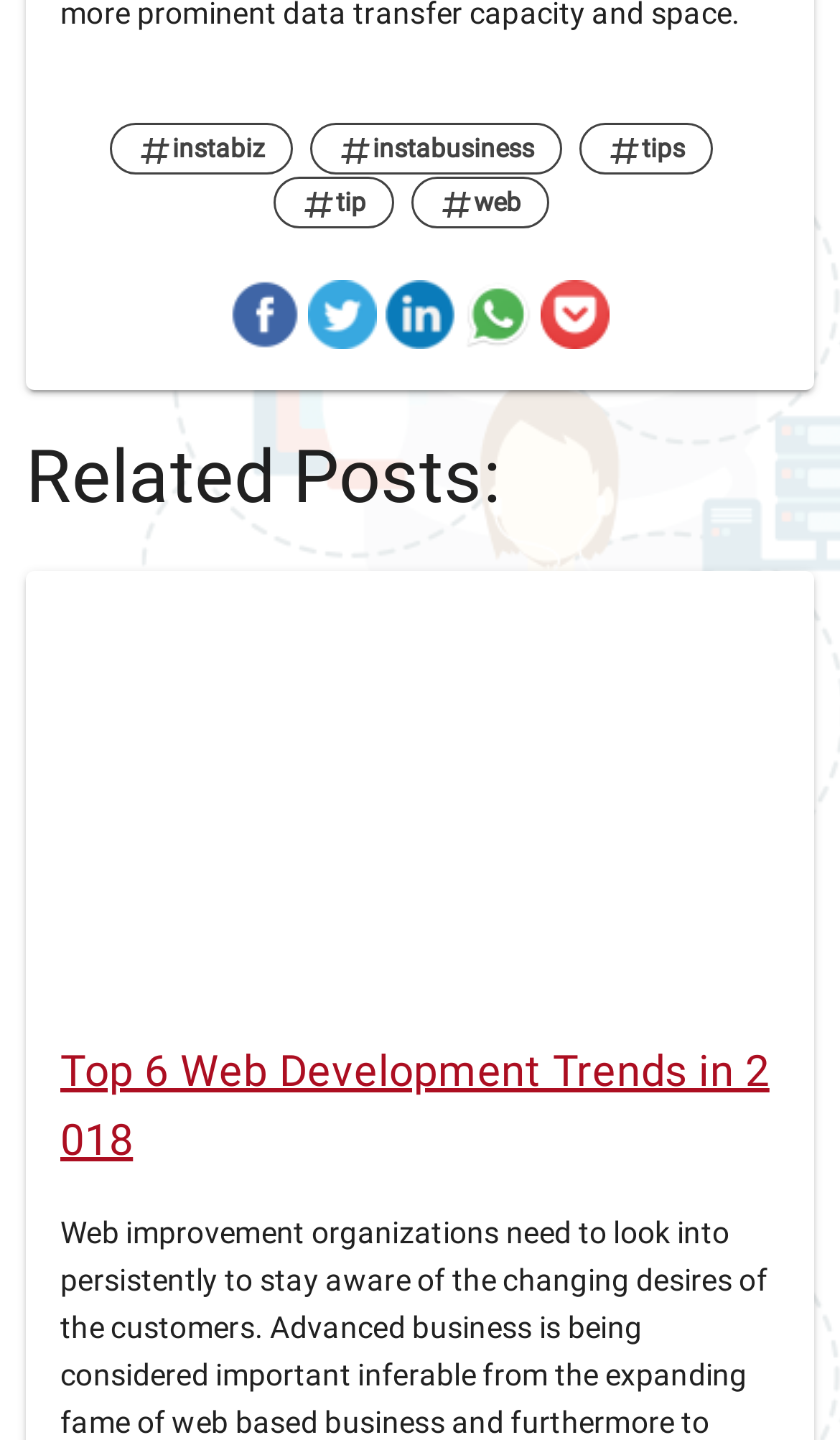Please identify the bounding box coordinates of the area that needs to be clicked to fulfill the following instruction: "Check out the latest Podcast."

None